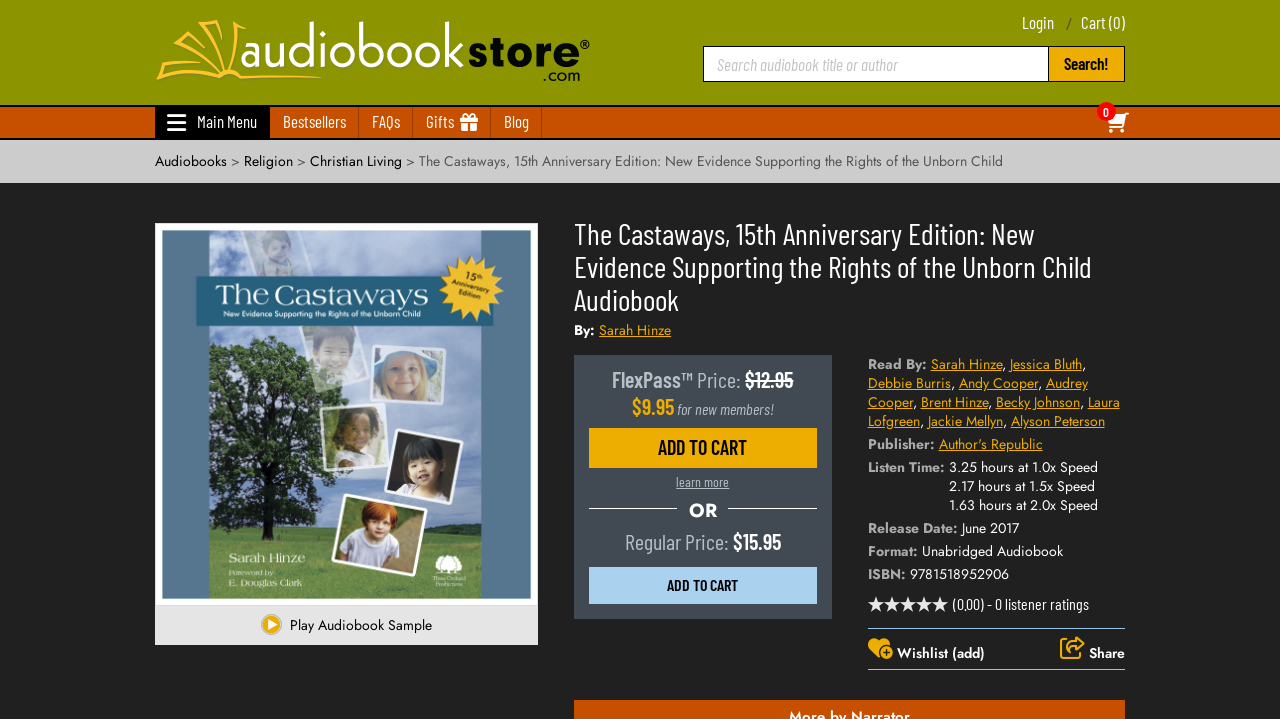Show the bounding box coordinates for the HTML element described as: "Christian Living".

[0.242, 0.21, 0.314, 0.238]